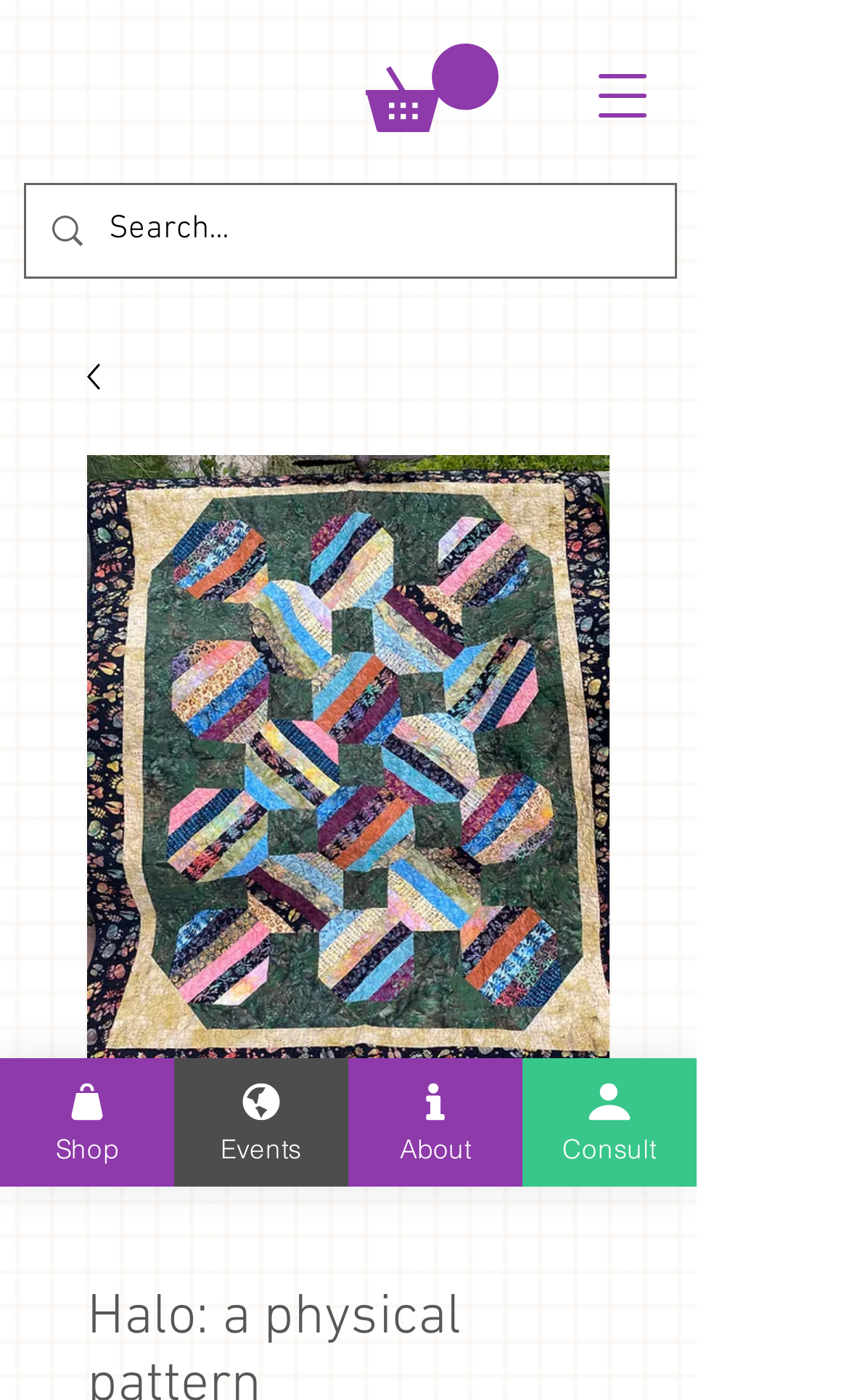What is the function of the button with the text 'Open navigation menu'?
Using the visual information from the image, give a one-word or short-phrase answer.

To open the navigation menu